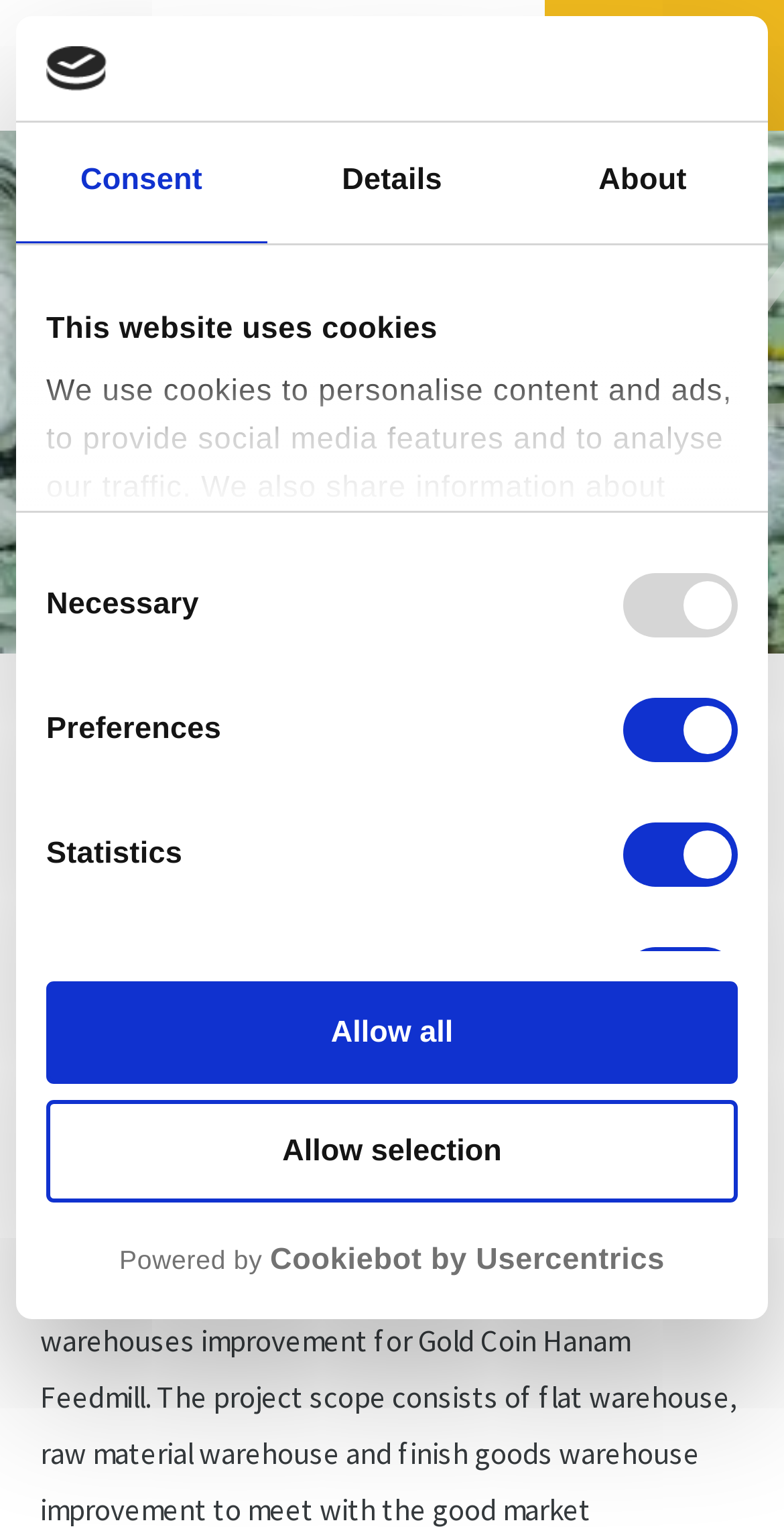Determine the bounding box coordinates of the clickable element necessary to fulfill the instruction: "Read the latest news". Provide the coordinates as four float numbers within the 0 to 1 range, i.e., [left, top, right, bottom].

[0.103, 0.319, 0.528, 0.366]